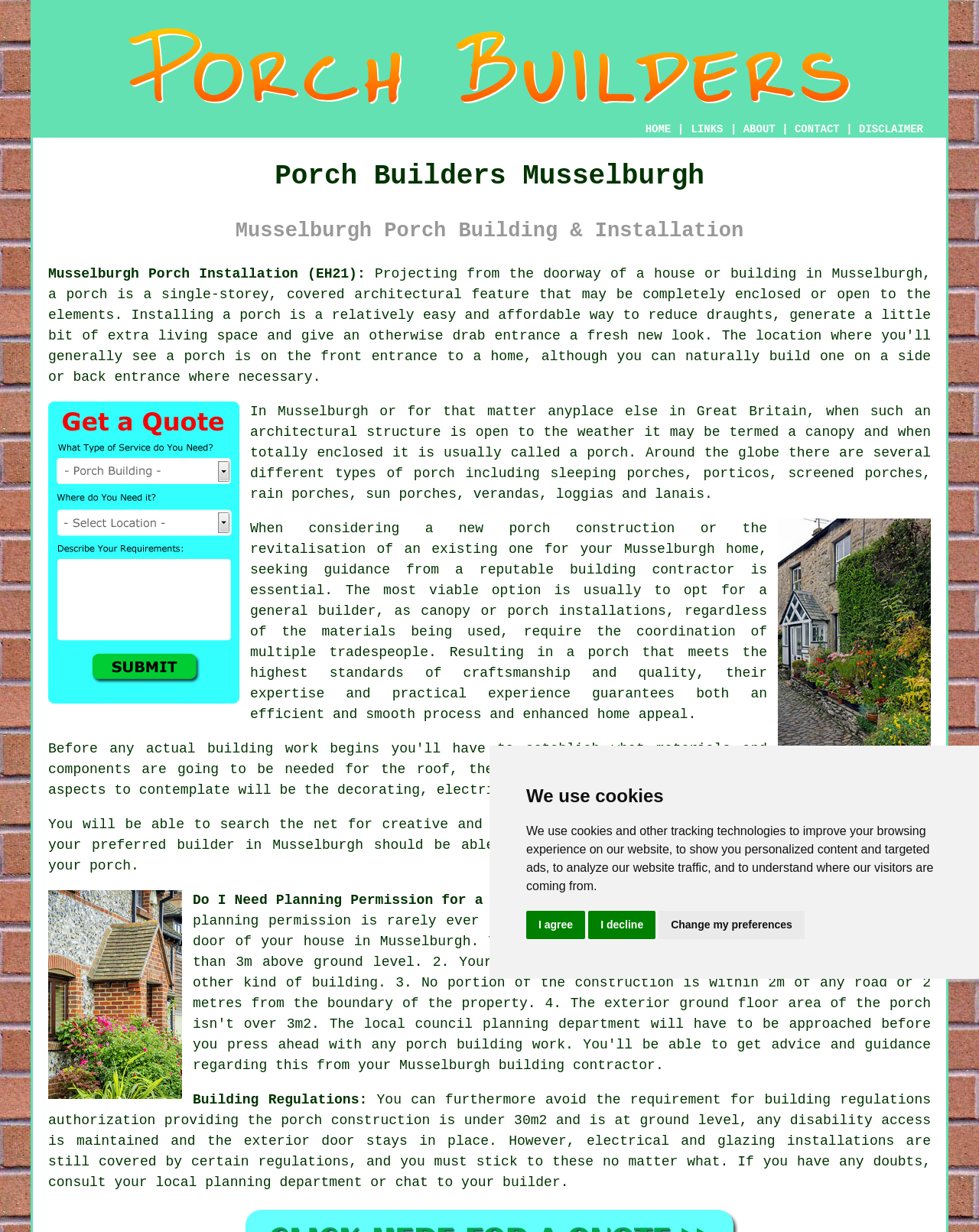What type of structure is being referred to in the text?
Please provide a comprehensive answer based on the details in the screenshot.

The text mentions various types of structures, such as canopies, porticos, and verandas, but the primary focus is on porches, as evident from the headings and content.